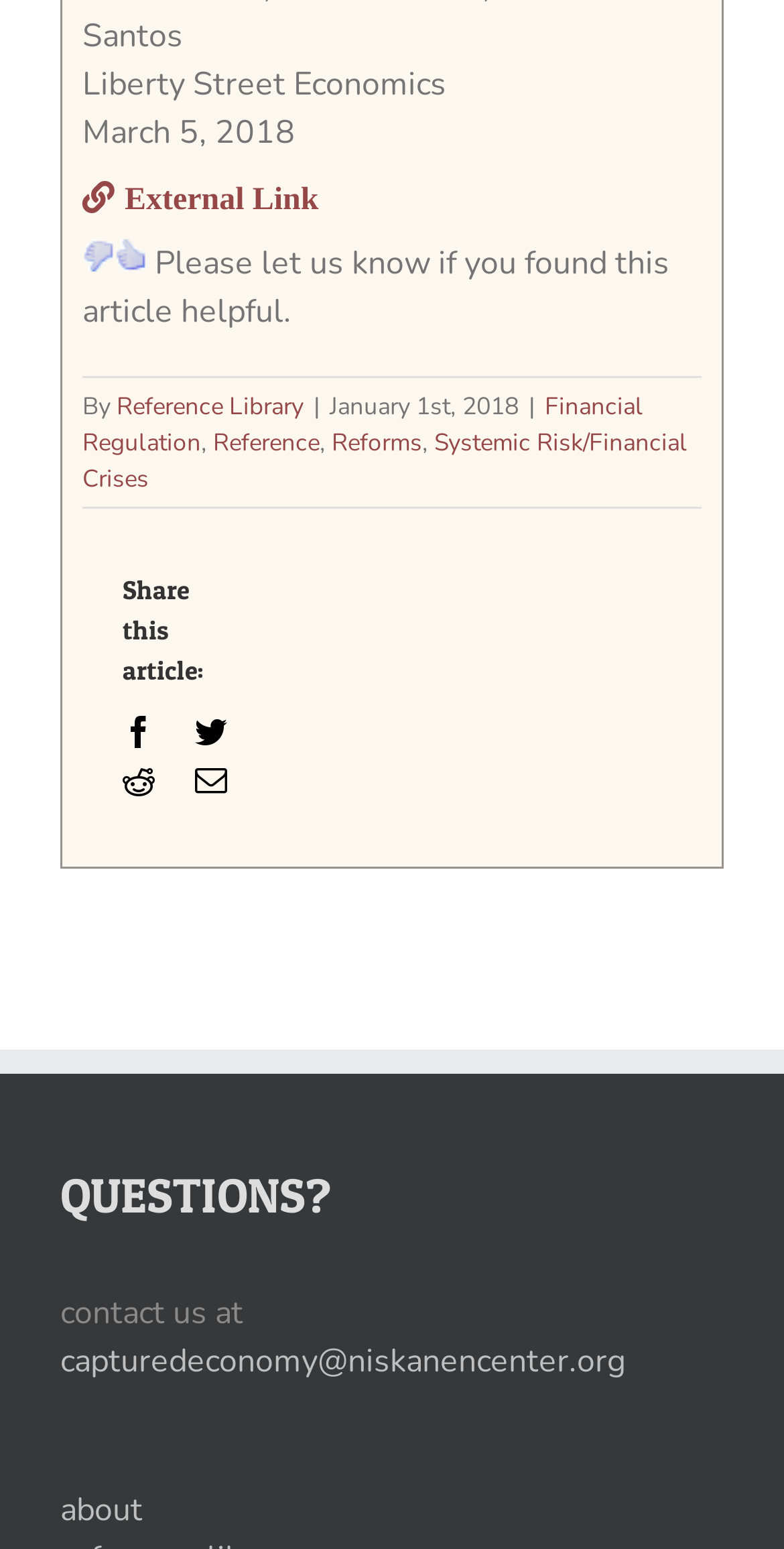How many social media platforms are available to share the article?
Using the image as a reference, answer the question with a short word or phrase.

4